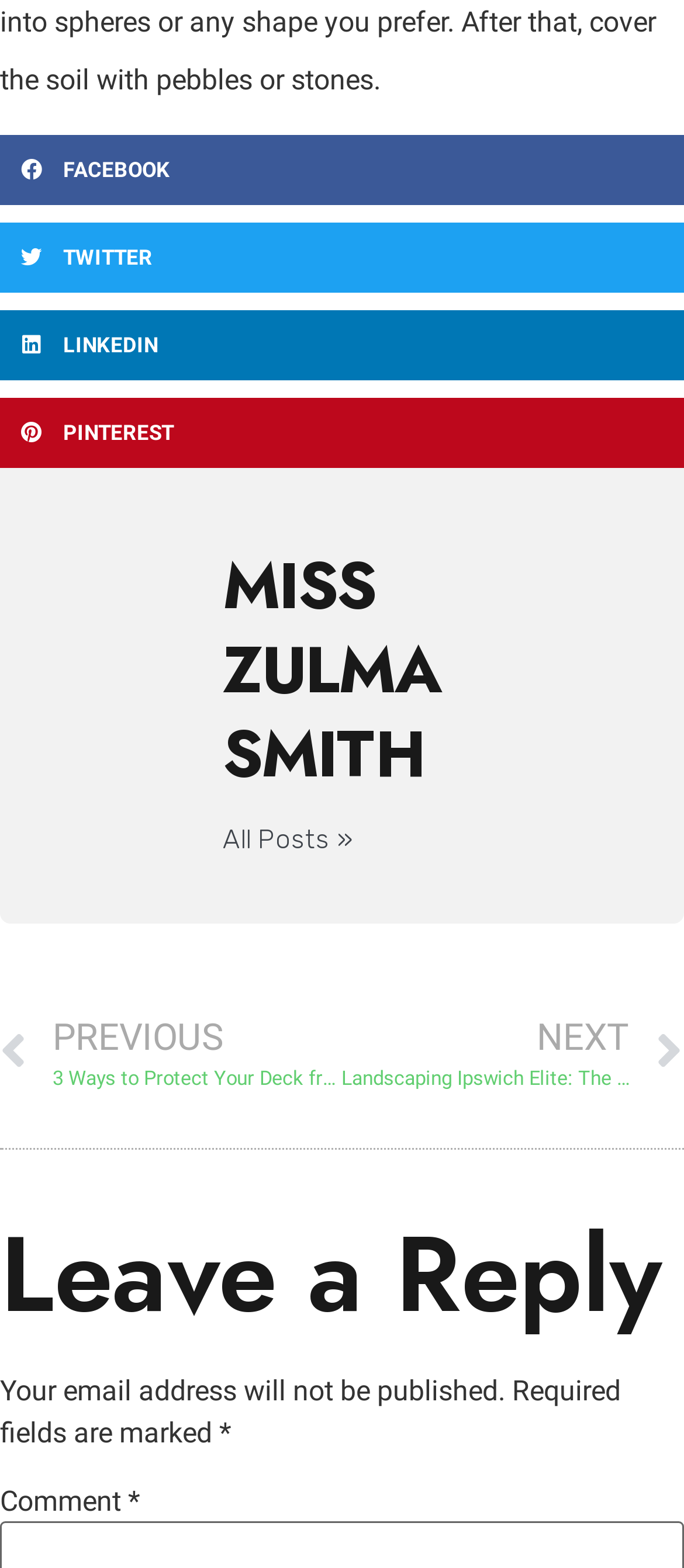Highlight the bounding box coordinates of the element you need to click to perform the following instruction: "Go to the previous post."

[0.0, 0.645, 0.499, 0.699]